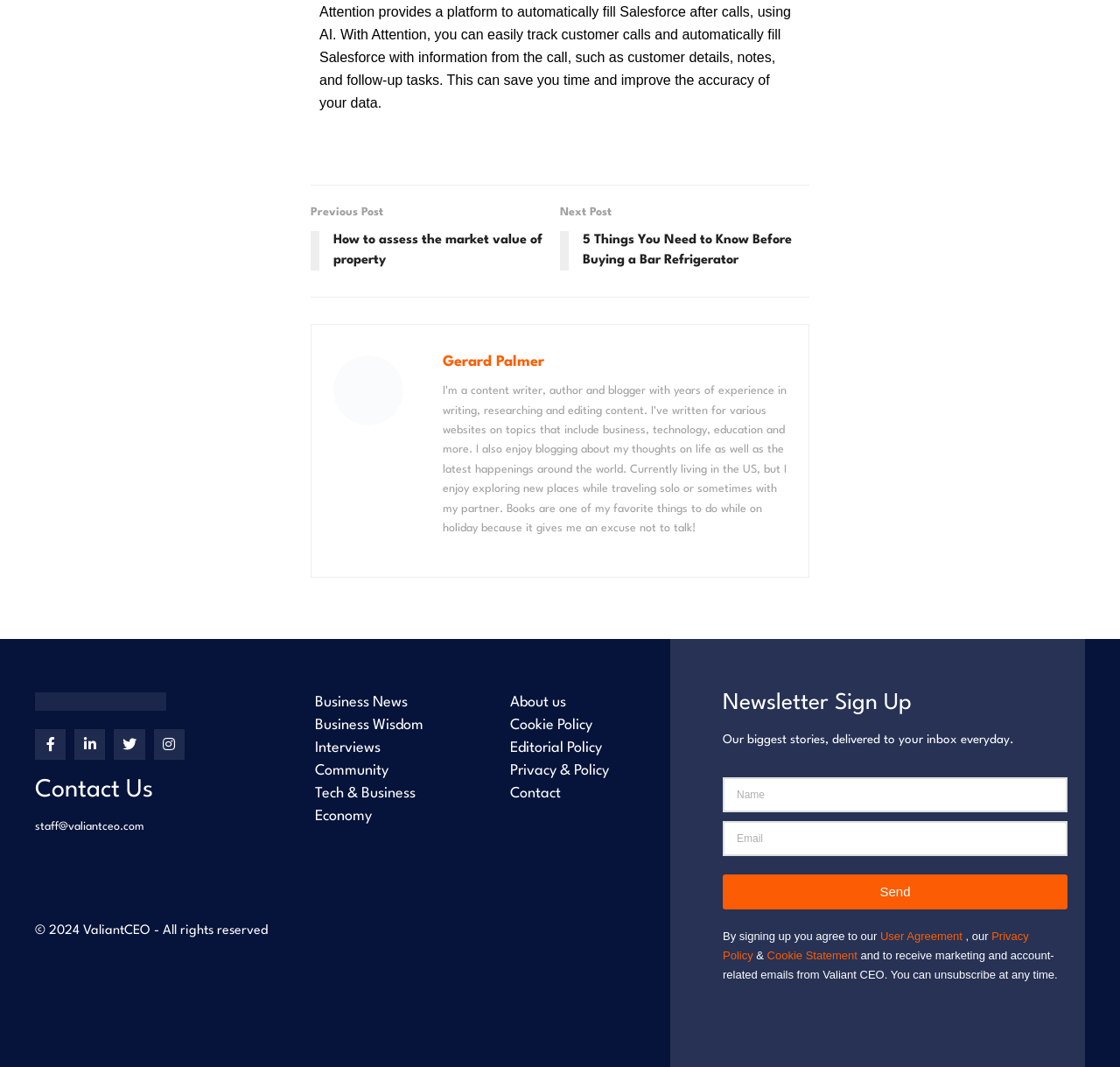What is the topic of the previous post? Using the information from the screenshot, answer with a single word or phrase.

How to assess the market value of property